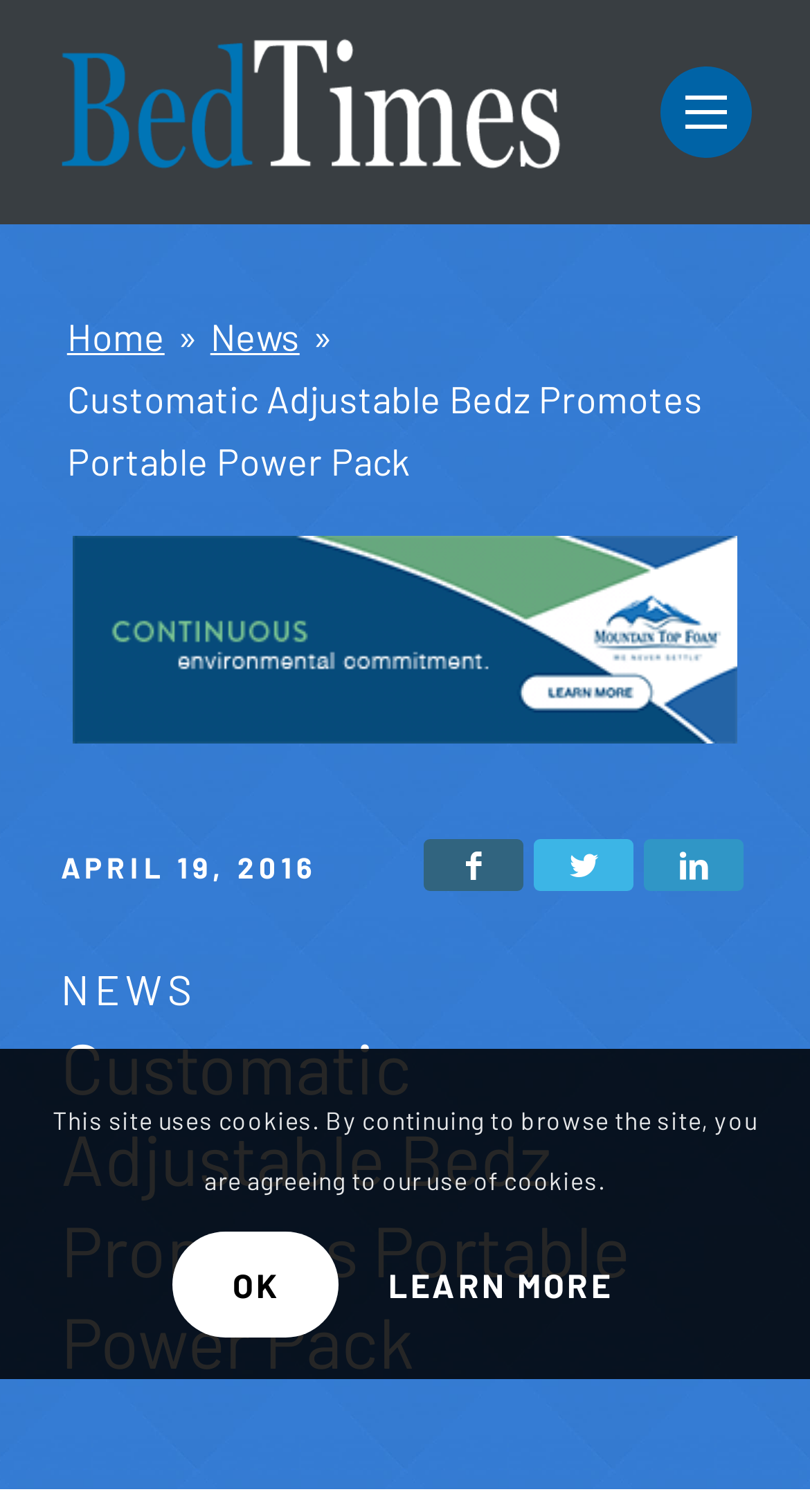Generate a thorough caption that explains the contents of the webpage.

The webpage is about Customatic Adjustable Bedz, a manufacturer of adjustable bases, promoting a rechargeable power pack for operating motion furniture. 

At the top left of the page, there is a logo image and a link. To the right of the logo, there is a button. Below the logo, there is a navigation menu with links to "Home" and "News". 

The main content of the page is an article with the title "Customatic Adjustable Bedz Promotes Portable Power Pack" which is also the heading of the page. The article is accompanied by an advertisement iframe on the right side. 

Below the article title, there is a date "APRIL 19, 2016" and three social media sharing links to Facebook, Twitter, and LinkedIn. 

Further down, there is a section labeled "NEWS" and the main article content. At the very bottom of the page, there is a notification about the site using cookies, with two links to "OK" and "LEARN MORE".